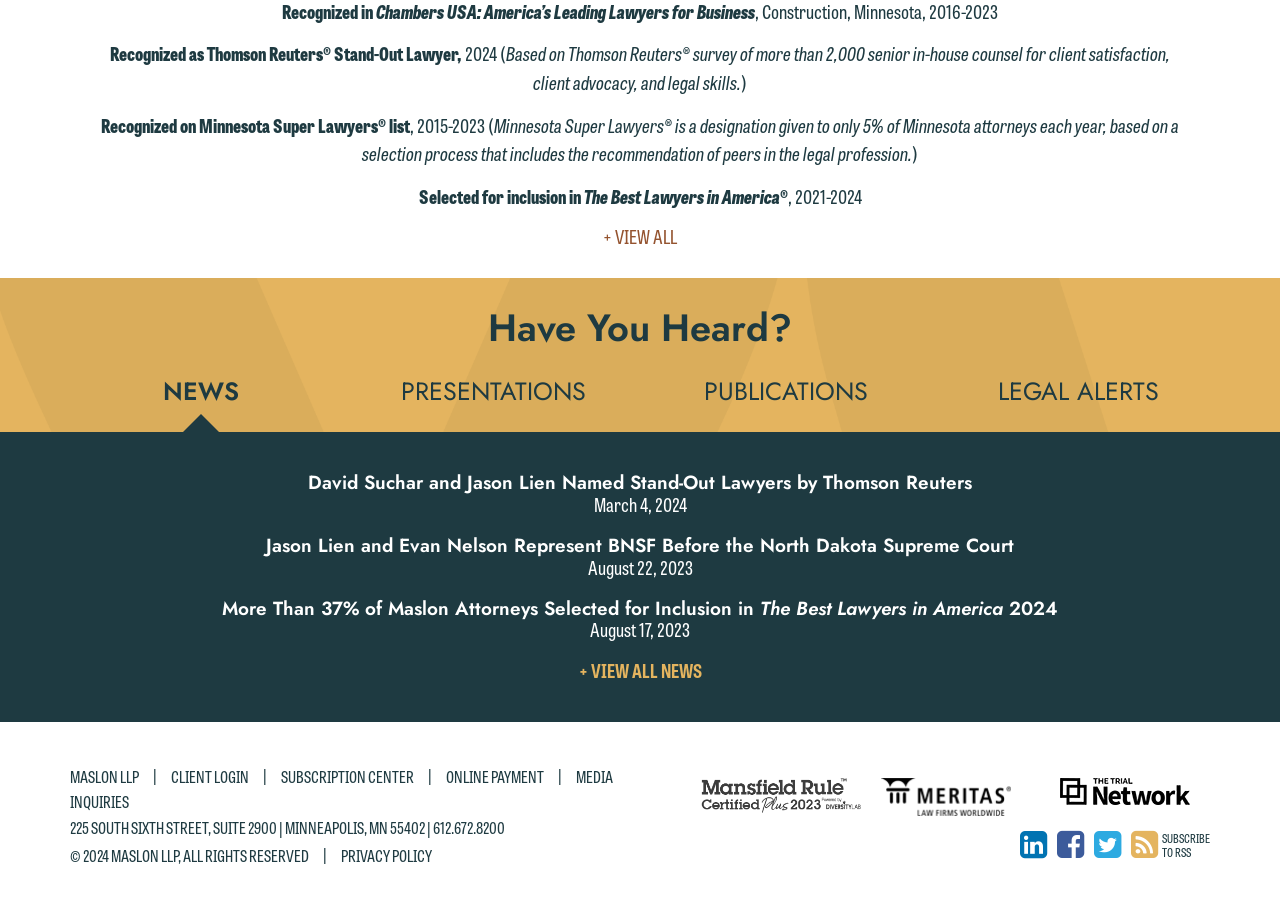Determine the bounding box coordinates of the clickable area required to perform the following instruction: "View all honors". The coordinates should be represented as four float numbers between 0 and 1: [left, top, right, bottom].

[0.466, 0.245, 0.534, 0.271]